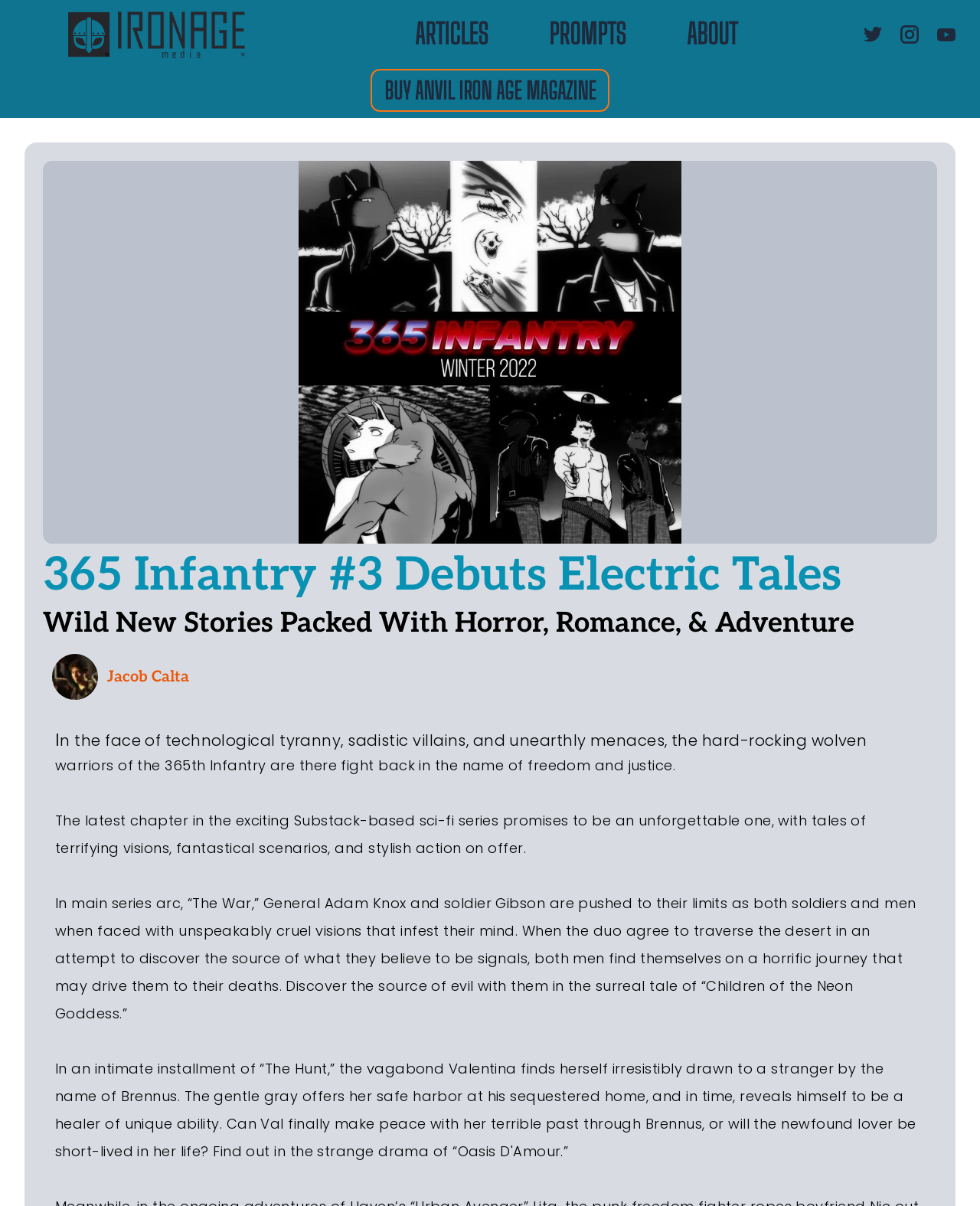What is the name of the magazine?
Refer to the image and respond with a one-word or short-phrase answer.

Anvil Iron Age